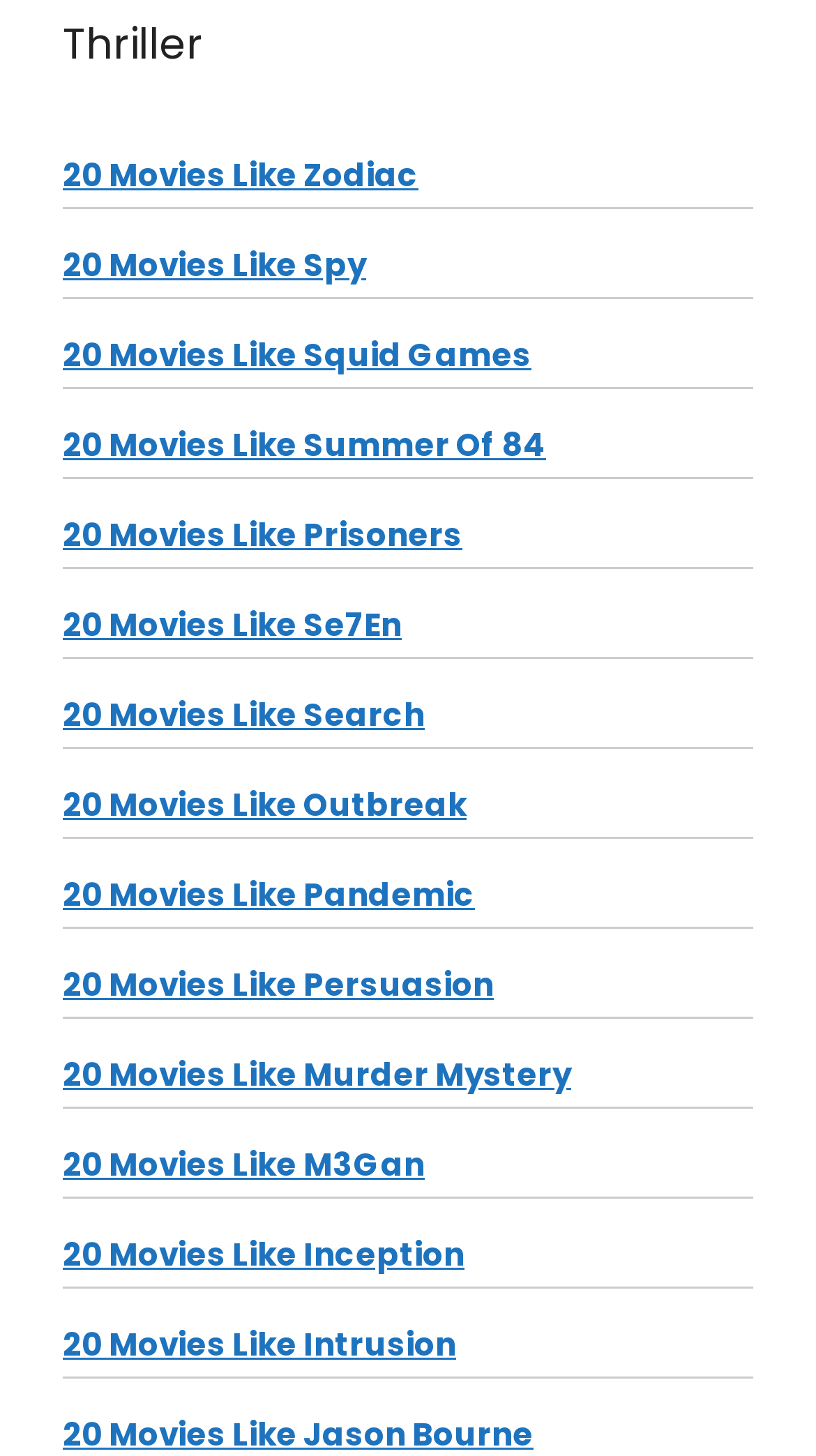Use the information in the screenshot to answer the question comprehensively: Are all movie recommendations in alphabetical order?

I examined the links on the webpage and found that they are in alphabetical order, from 'Inception' to 'Zodiac', which suggests that all movie recommendations are in alphabetical order.